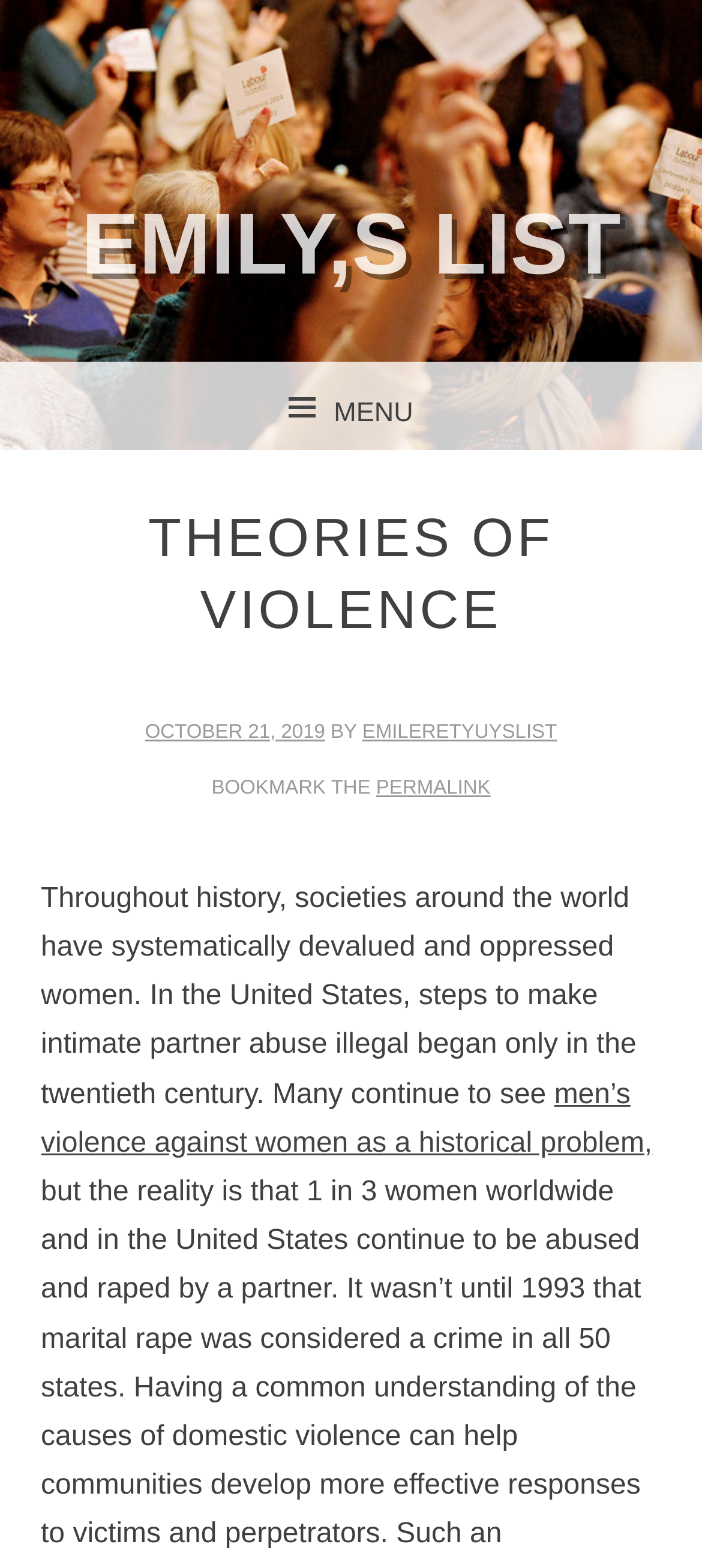Is there a permalink to the article?
Can you provide a detailed and comprehensive answer to the question?

The presence of a permalink can be found in the link element with the text 'PERMALINK' which has a bounding box coordinate of [0.536, 0.496, 0.699, 0.51].